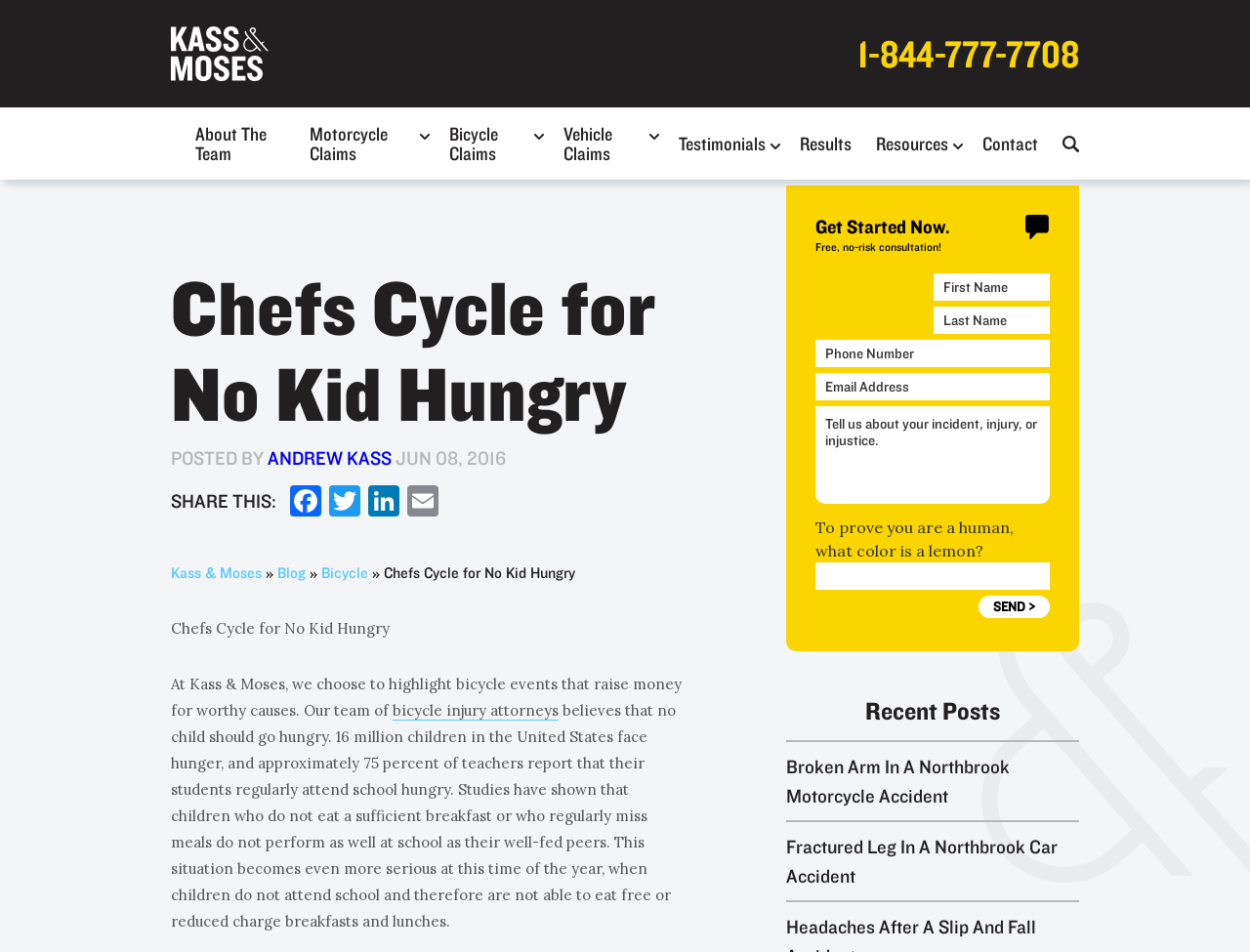Identify the coordinates of the bounding box for the element that must be clicked to accomplish the instruction: "Learn more about 'No Kid Hungry'".

[0.137, 0.709, 0.545, 0.756]